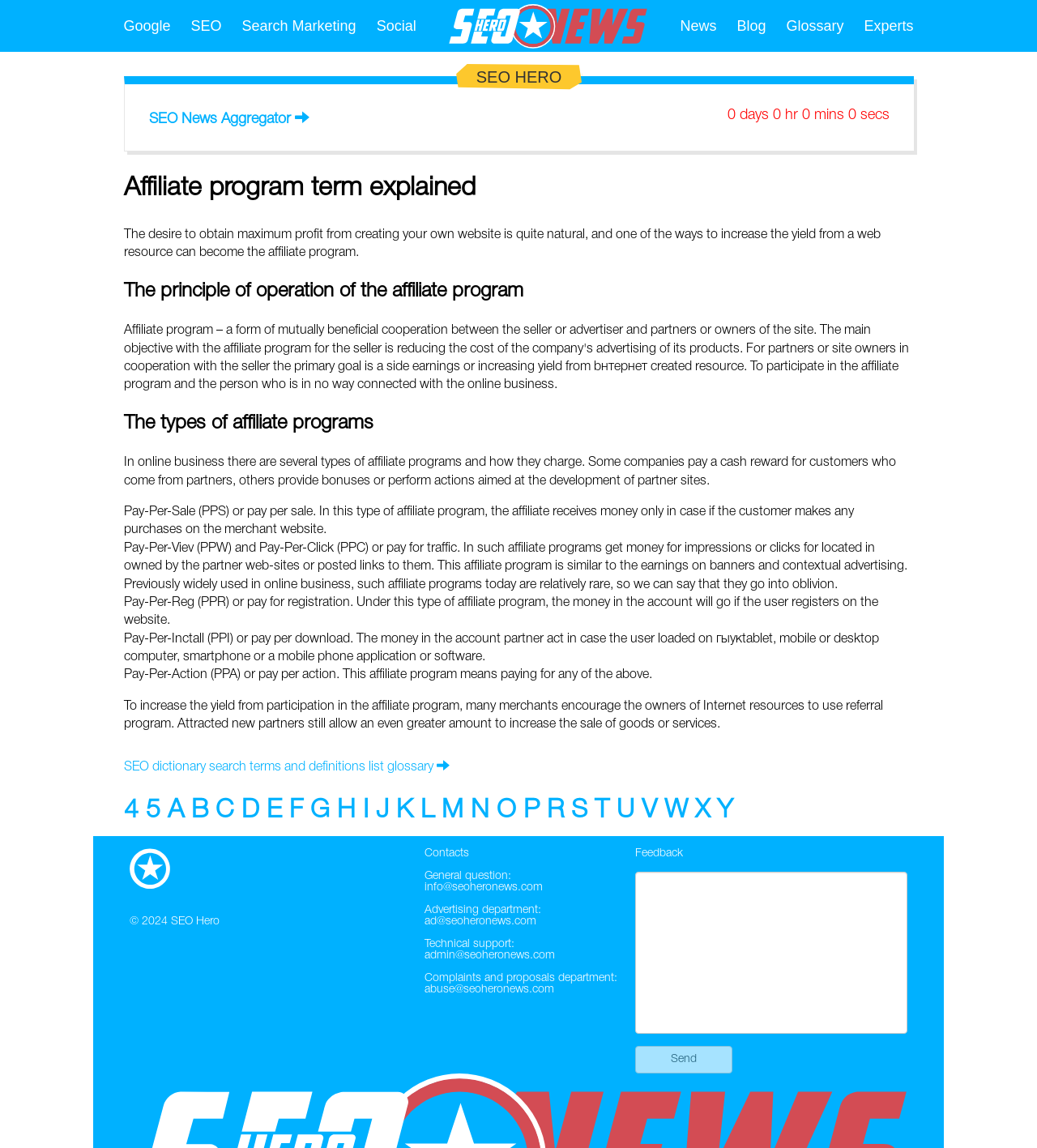What is the purpose of referral programs?
Please use the visual content to give a single word or phrase answer.

Increase sales